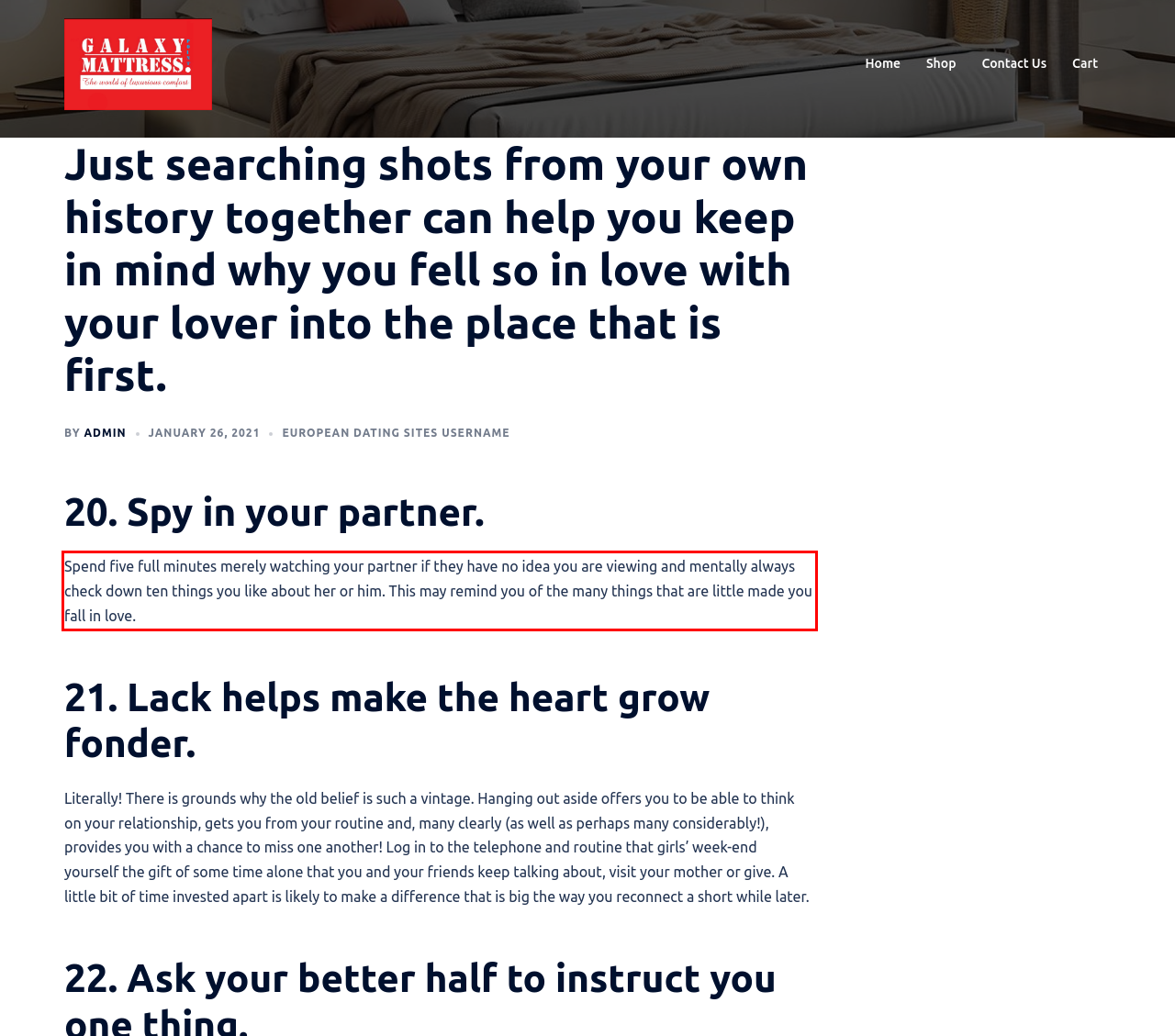Please look at the screenshot provided and find the red bounding box. Extract the text content contained within this bounding box.

Spend five full minutes merely watching your partner if they have no idea you are viewing and mentally always check down ten things you like about her or him. This may remind you of the many things that are little made you fall in love.